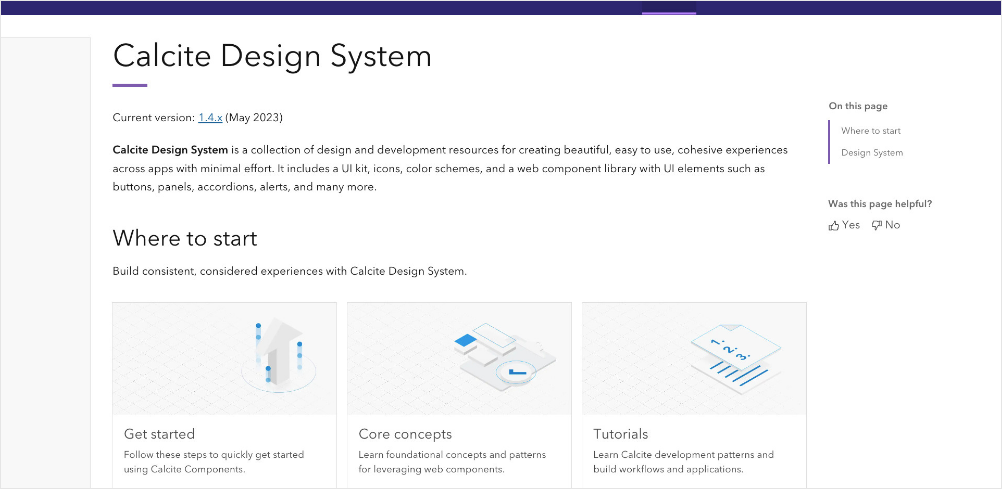Present a detailed portrayal of the image.

The image displays a screenshot of the "Calcite Design System" webpage, showcasing its current version as of May 2023. The page offers a comprehensive overview of the design system, which aims to facilitate the creation of visually appealing and user-friendly applications. Prominently featured sections include "Where to start," guiding users toward utilizing Calcite components effectively, and headings such as "Get started," "Core concepts," and "Tutorials." This layout suggests an organized approach to empower developers with foundational knowledge and practical resources for leveraging the design system's UI elements, like buttons and panels, to build cohesive user experiences. The minimalist design and clear content structure reflect a commitment to accessibility and ease of navigation.